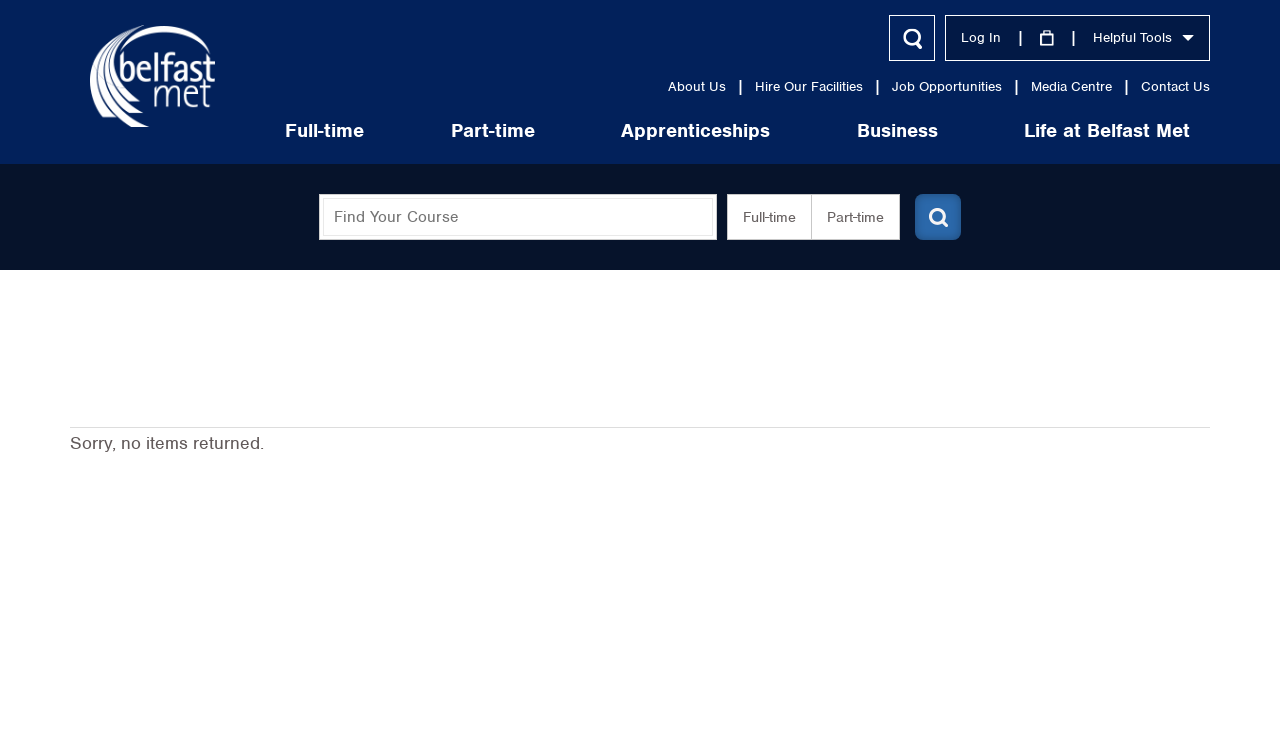Write an exhaustive caption that covers the webpage's main aspects.

The webpage is about Belfast Met, a metropolitan college. At the top left, there is a logo of Belfast Met, accompanied by a link to the college's homepage. Below the logo, there are several links to different sections of the website, including "Full-time", "Part-time", "Apprenticeships", "Business", and "Life at Belfast Met". 

To the right of these links, there is a search bar with a "Search" button and an image of a magnifying glass. Next to the search bar, there are links to "Log In" and "View Course Basket", each accompanied by a small icon.

Below these elements, there is a section labeled "Helpful Tools" with several links, including "About Us", "Hire Our Facilities", "Job Opportunities", "Media Centre", and "Contact Us". 

In the main content area, there is a course search feature with a text box and buttons to filter by "Full-time" and "Part-time" courses. Below the course search, there is a navigation breadcrumb trail showing the current page's location within the website.

Further down, there are several links to different sections of the website, including "About Us", "Corporate Information", "Term Dates", "Job Opportunities", and "+ More". Below these links, there is a message stating "Sorry, no items returned." 

At the bottom of the page, there are links to Belfast Met's social media profiles, including Facebook, Twitter, YouTube, LinkedIn, and Instagram. Next to these links, there is a section with contact information, including a phone number for the main switchboard.